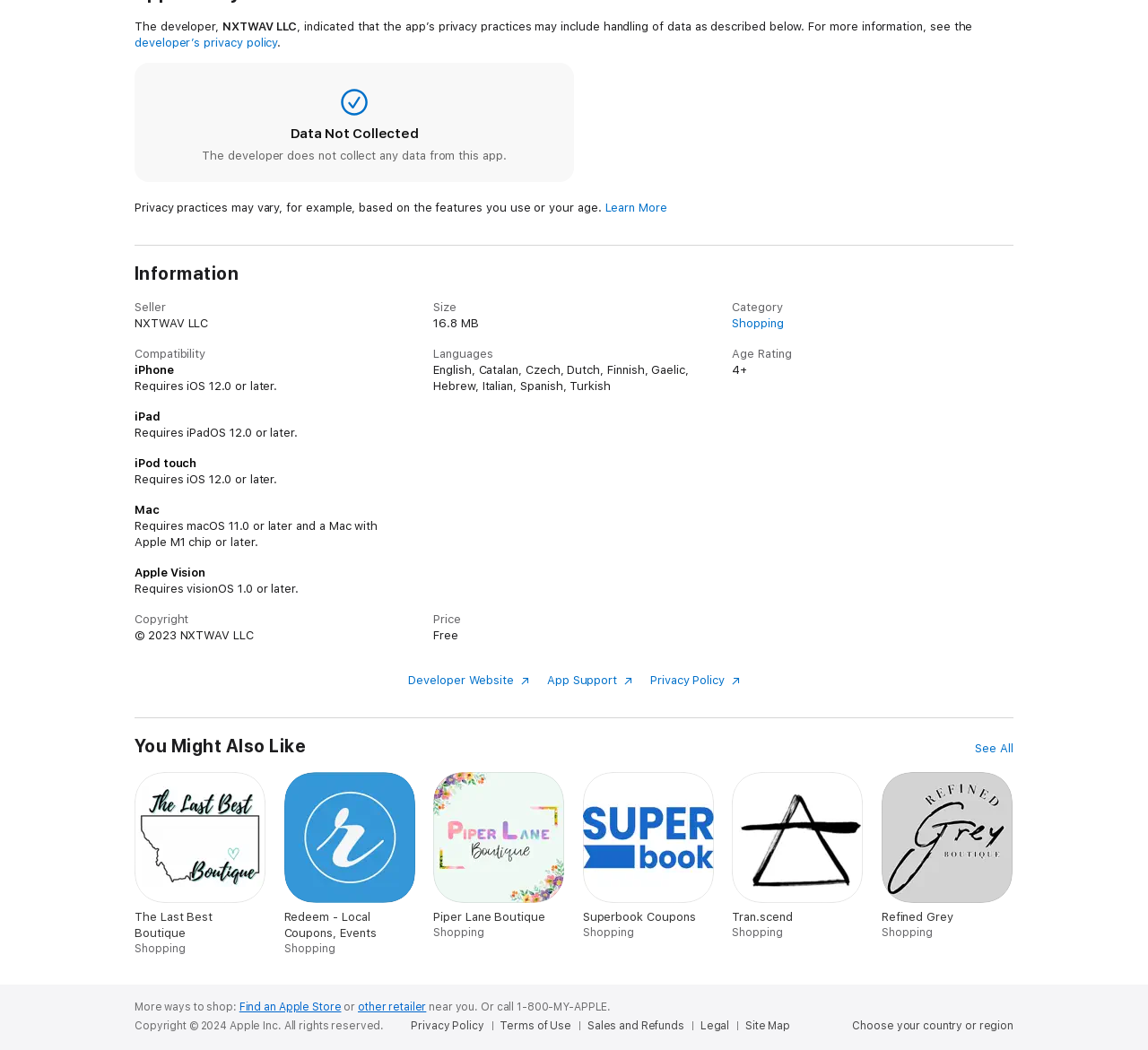Please identify the bounding box coordinates of the element's region that I should click in order to complete the following instruction: "Click on the 'HOME' link". The bounding box coordinates consist of four float numbers between 0 and 1, i.e., [left, top, right, bottom].

None